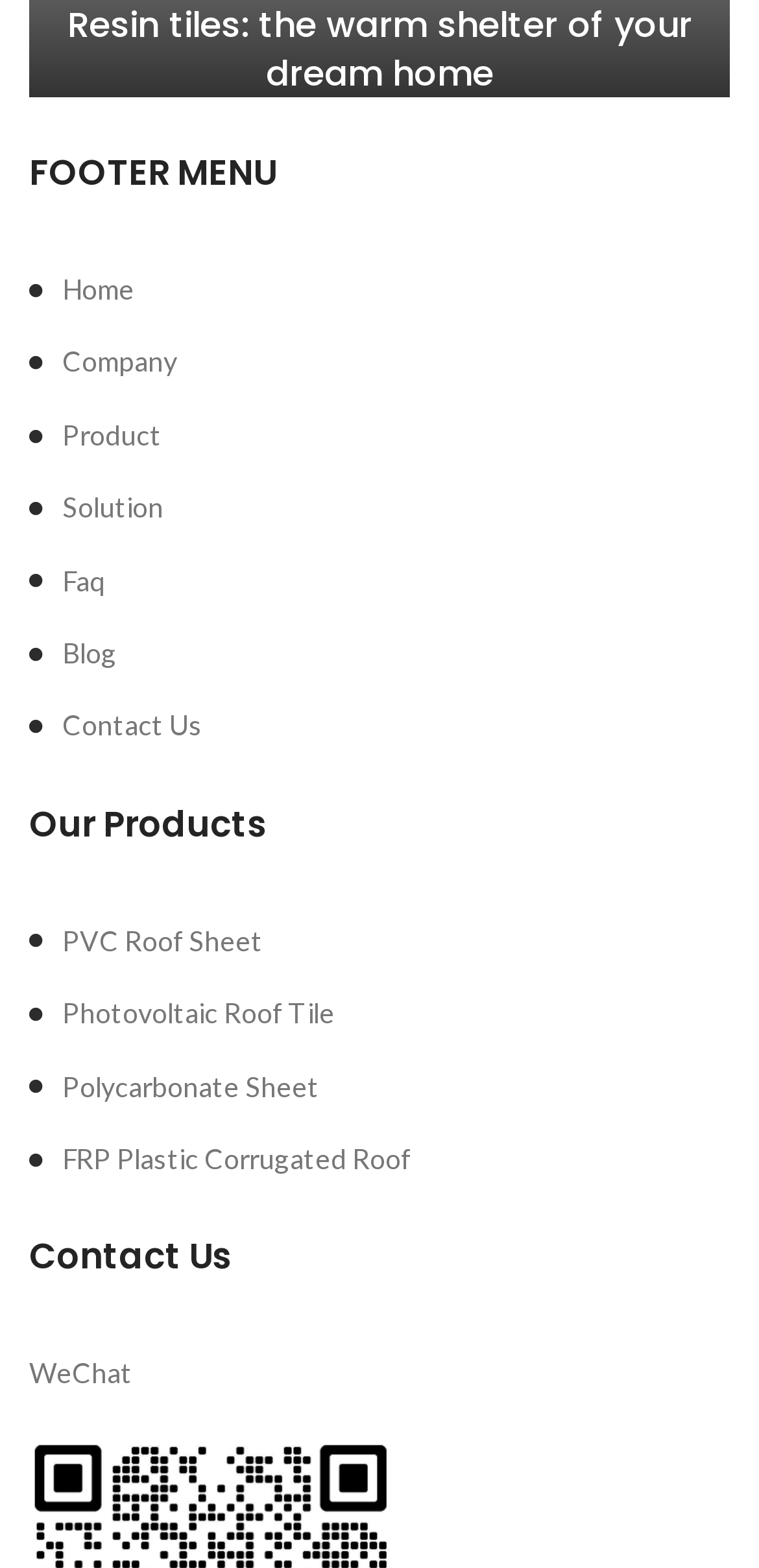Identify the bounding box for the UI element described as: "parent_node: Faq aria-label="List item link"". The coordinates should be four float numbers between 0 and 1, i.e., [left, top, right, bottom].

[0.038, 0.357, 0.962, 0.385]